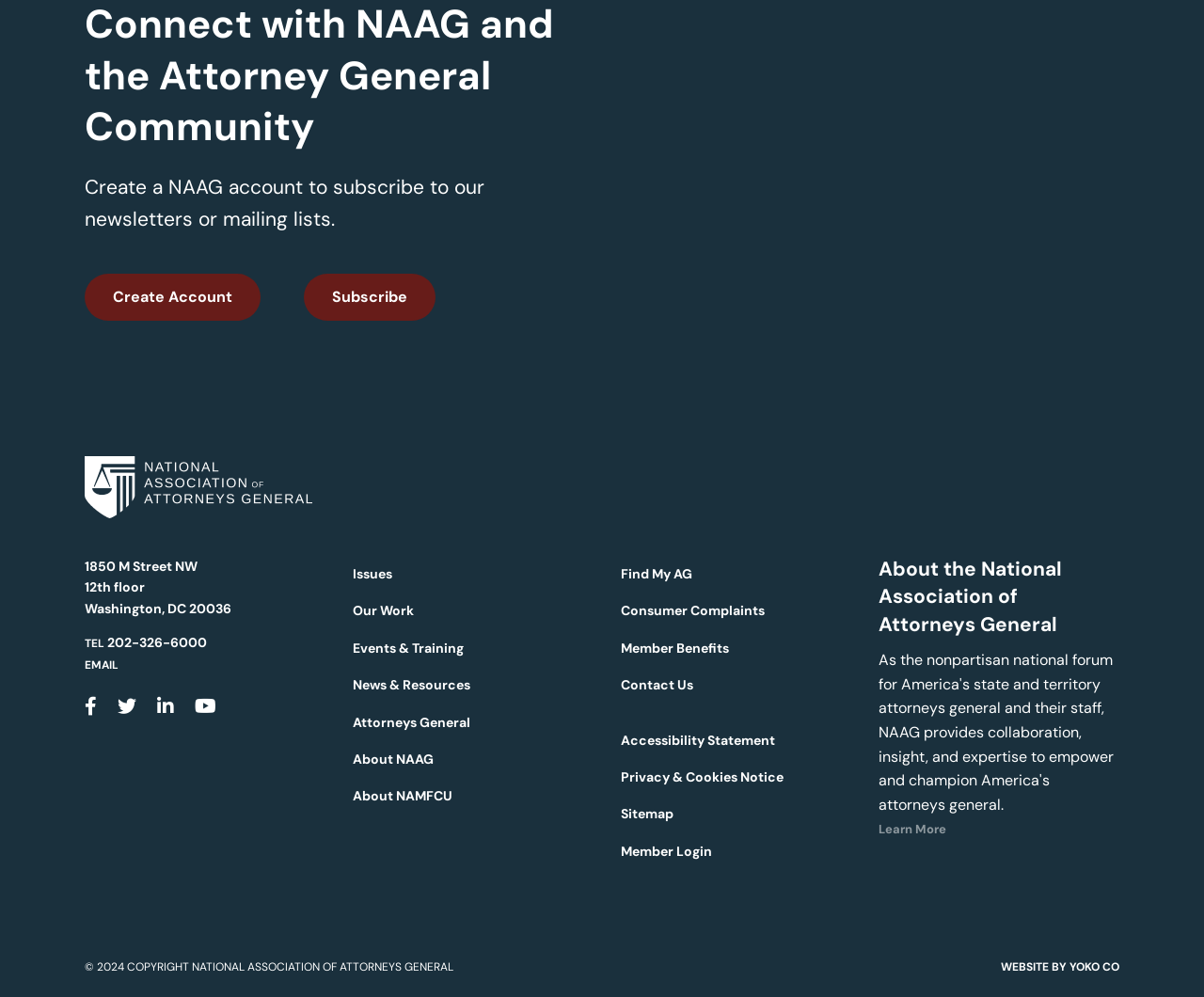Who designed the website?
Please provide a comprehensive answer based on the information in the image.

I found the website designer by looking at the link element with ID 1010, which mentions 'WEBSITE BY YOKO CO'.